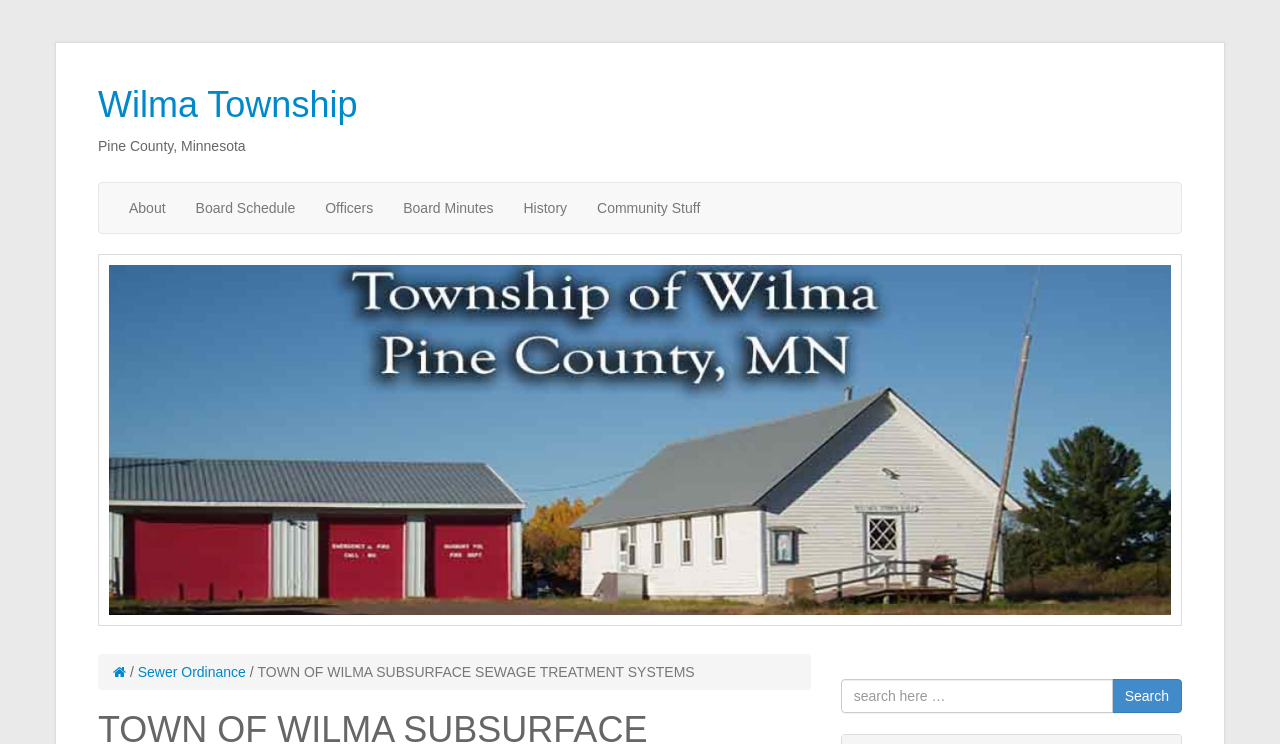Find the bounding box coordinates of the clickable area required to complete the following action: "click Search".

[0.868, 0.912, 0.923, 0.958]